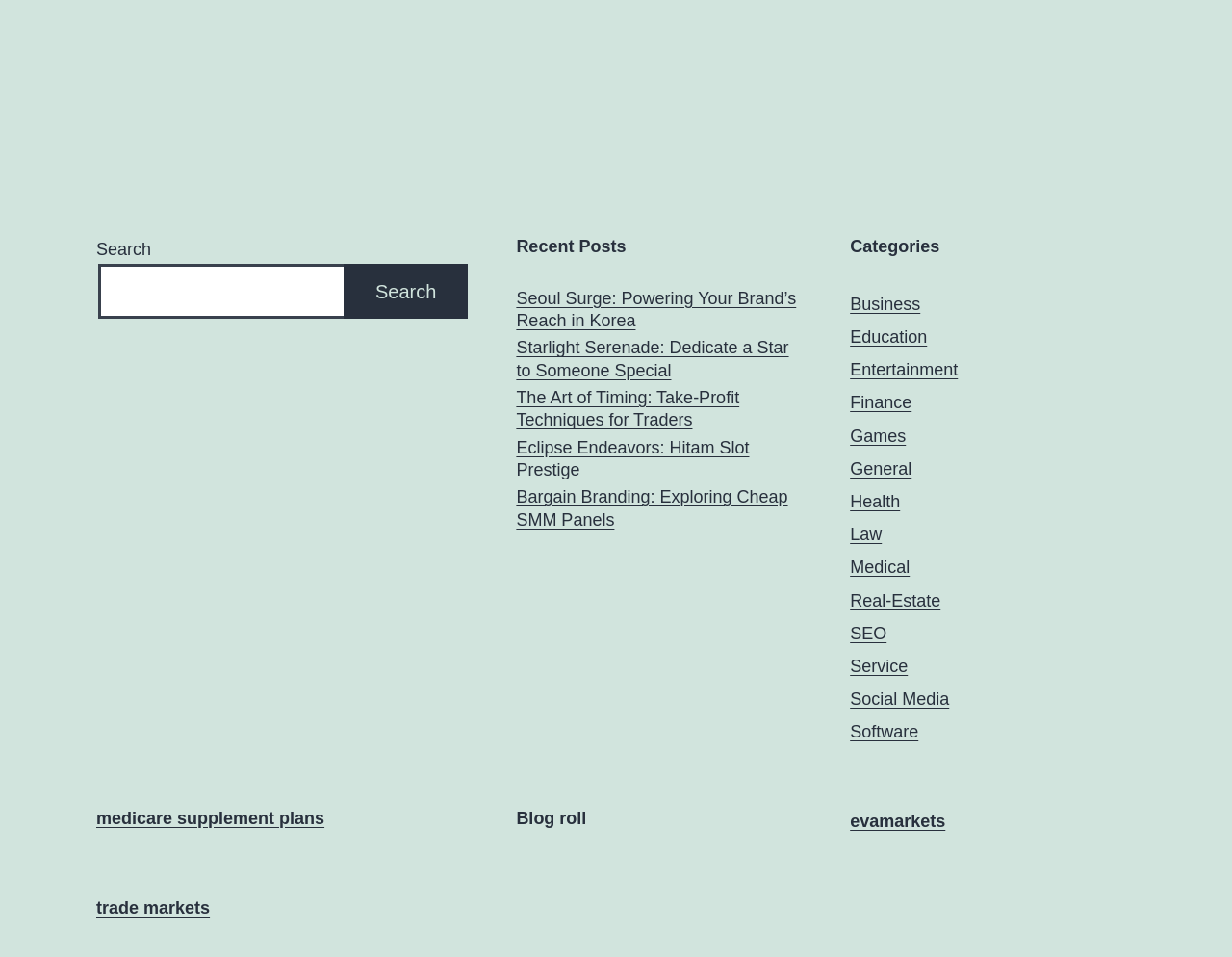Please identify the bounding box coordinates of the area that needs to be clicked to fulfill the following instruction: "Visit the evamarkets blog."

[0.69, 0.848, 0.767, 0.868]